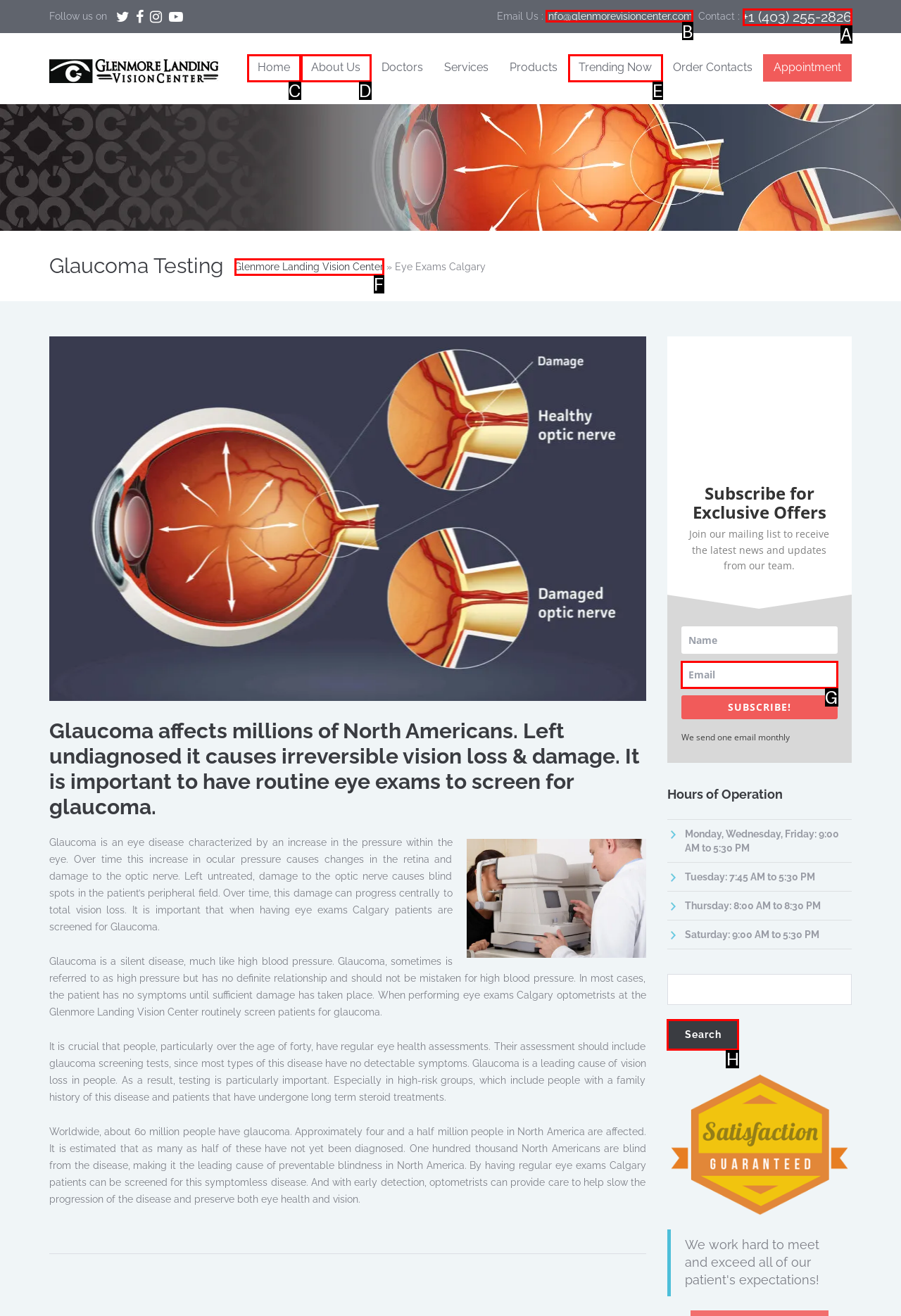Choose the UI element you need to click to carry out the task: Email us.
Respond with the corresponding option's letter.

B